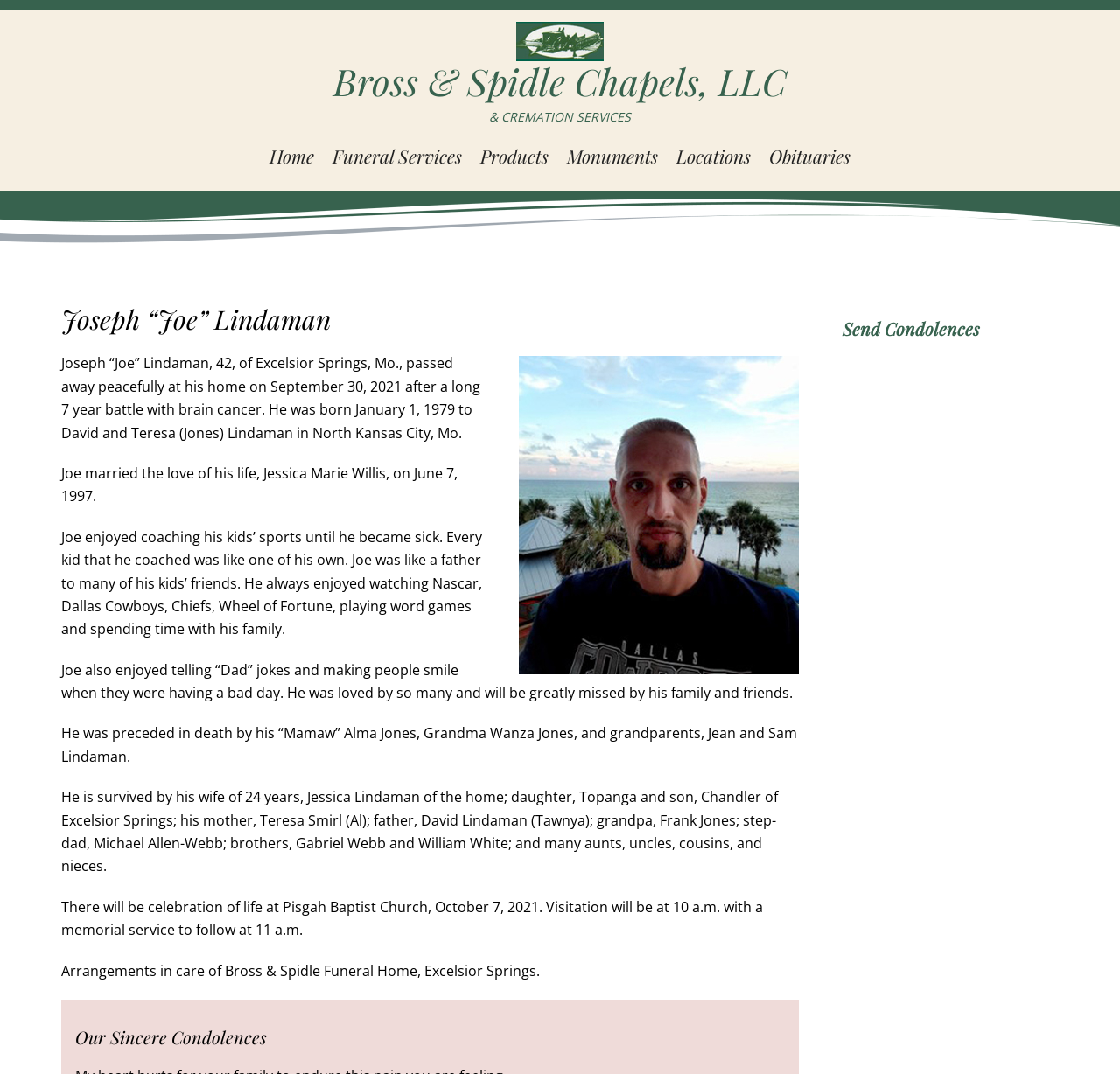Using the information from the screenshot, answer the following question thoroughly:
What is the name of the deceased person?

I found the answer by looking at the heading element that contains the name 'Joseph “Joe” Lindaman' which is located at the top of the webpage.